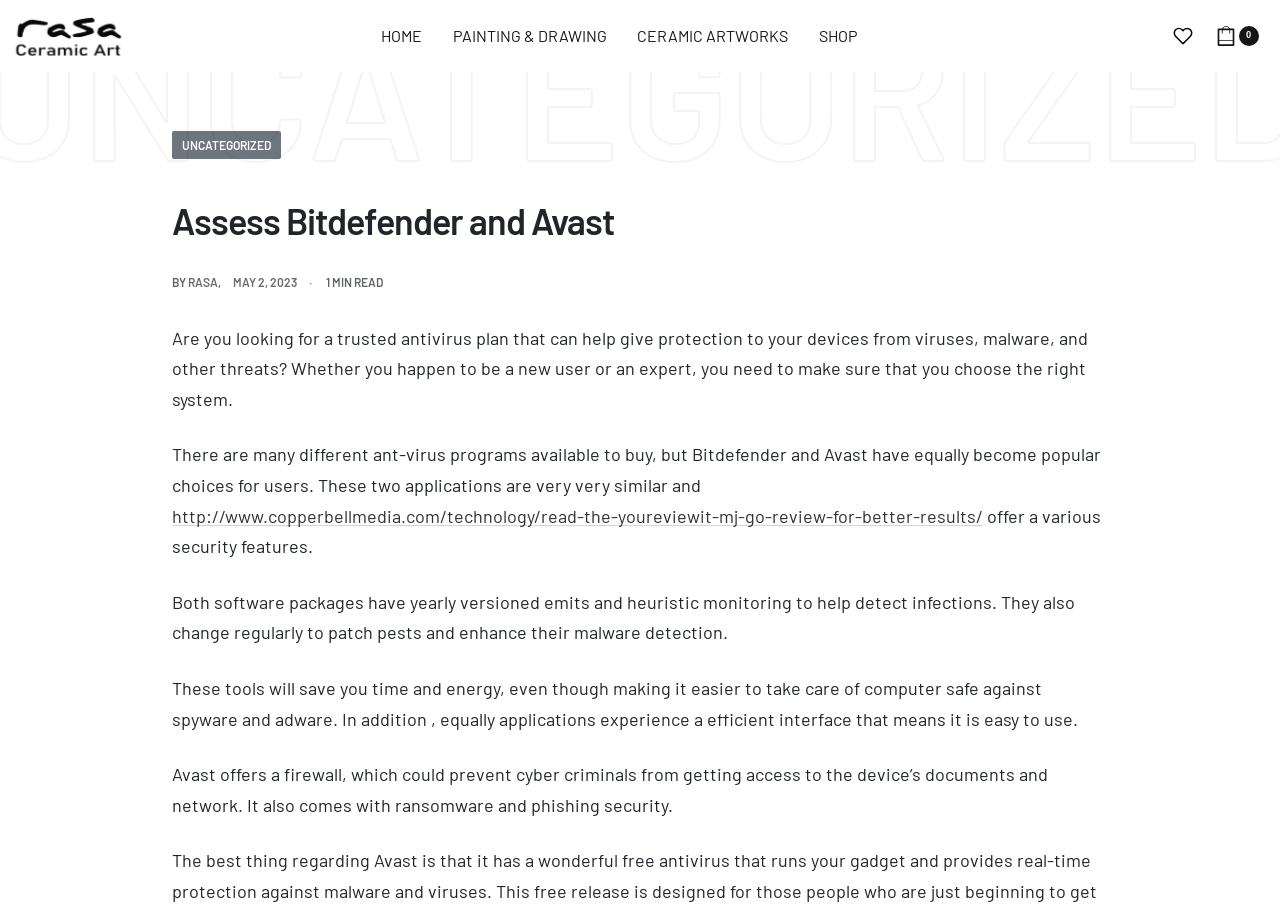What is the purpose of the antivirus software?
Look at the webpage screenshot and answer the question with a detailed explanation.

The purpose of the antivirus software can be inferred from the text 'Are you looking for a trusted antivirus plan that can help give protection to your devices from viruses, malware, and other threats?' which suggests that the software is intended to protect devices from various threats.